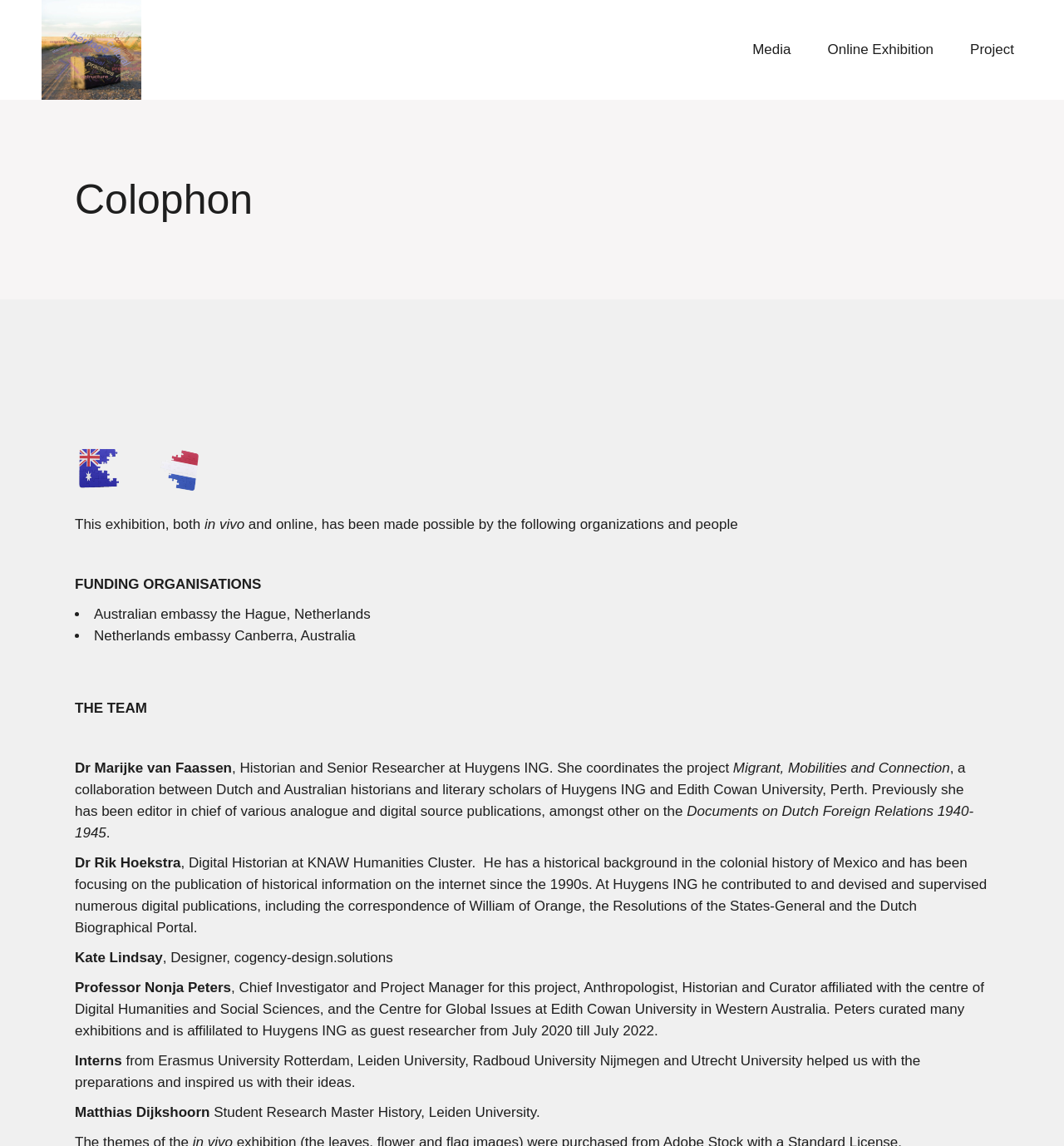Write an extensive caption that covers every aspect of the webpage.

The webpage is titled "Colophon – Migrant, Mobilities and Connection" and features a prominent link with the same title at the top left corner. Above this link, there is a navigation menu labeled "Top Menu" with three links: "Media", "Online Exhibition", and "Project", aligned horizontally from left to right.

Below the navigation menu, there is a heading "Colophon" that spans almost the entire width of the page. Following this heading, there is a block of text that describes the exhibition, mentioning that it has been made possible by various organizations and people.

The page then lists the funding organizations, marked with bullet points, including the Australian embassy in the Hague, Netherlands, and the Netherlands embassy in Canberra, Australia.

Next, the page introduces "The Team" section, which lists the team members involved in the project, including Dr. Marijke van Faassen, Dr. Rik Hoekstra, Kate Lindsay, Professor Nonja Peters, and interns from various universities. Each team member's name is followed by a brief description of their role and background.

Throughout the page, the text is arranged in a clear and organized manner, with ample whitespace to separate the different sections and make the content easy to read.